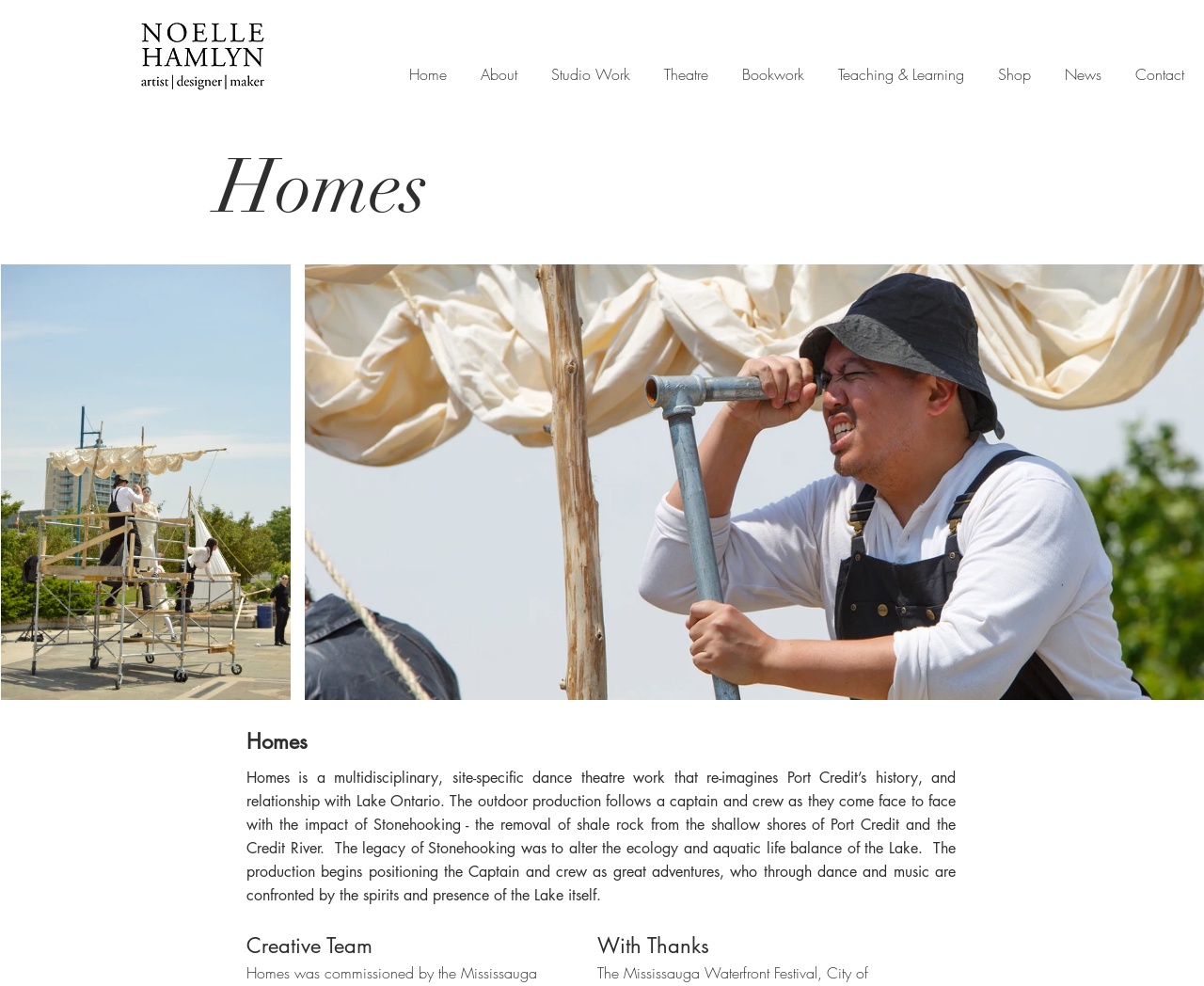Please specify the coordinates of the bounding box for the element that should be clicked to carry out this instruction: "read the Creative Team section". The coordinates must be four float numbers between 0 and 1, formatted as [left, top, right, bottom].

[0.205, 0.944, 0.447, 0.975]